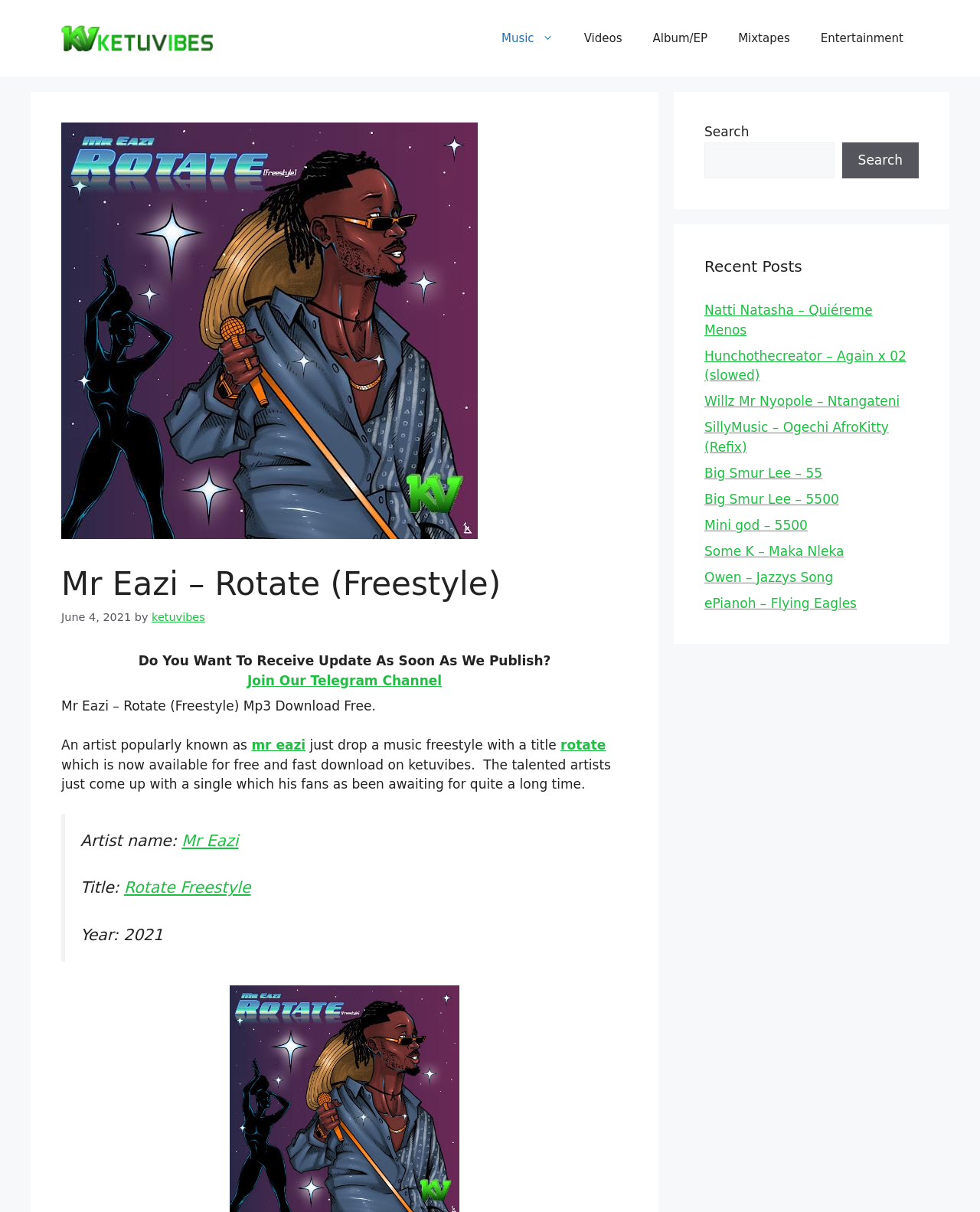What is the name of the artist who released the music freestyle?
Answer with a single word or phrase by referring to the visual content.

Mr Eazi